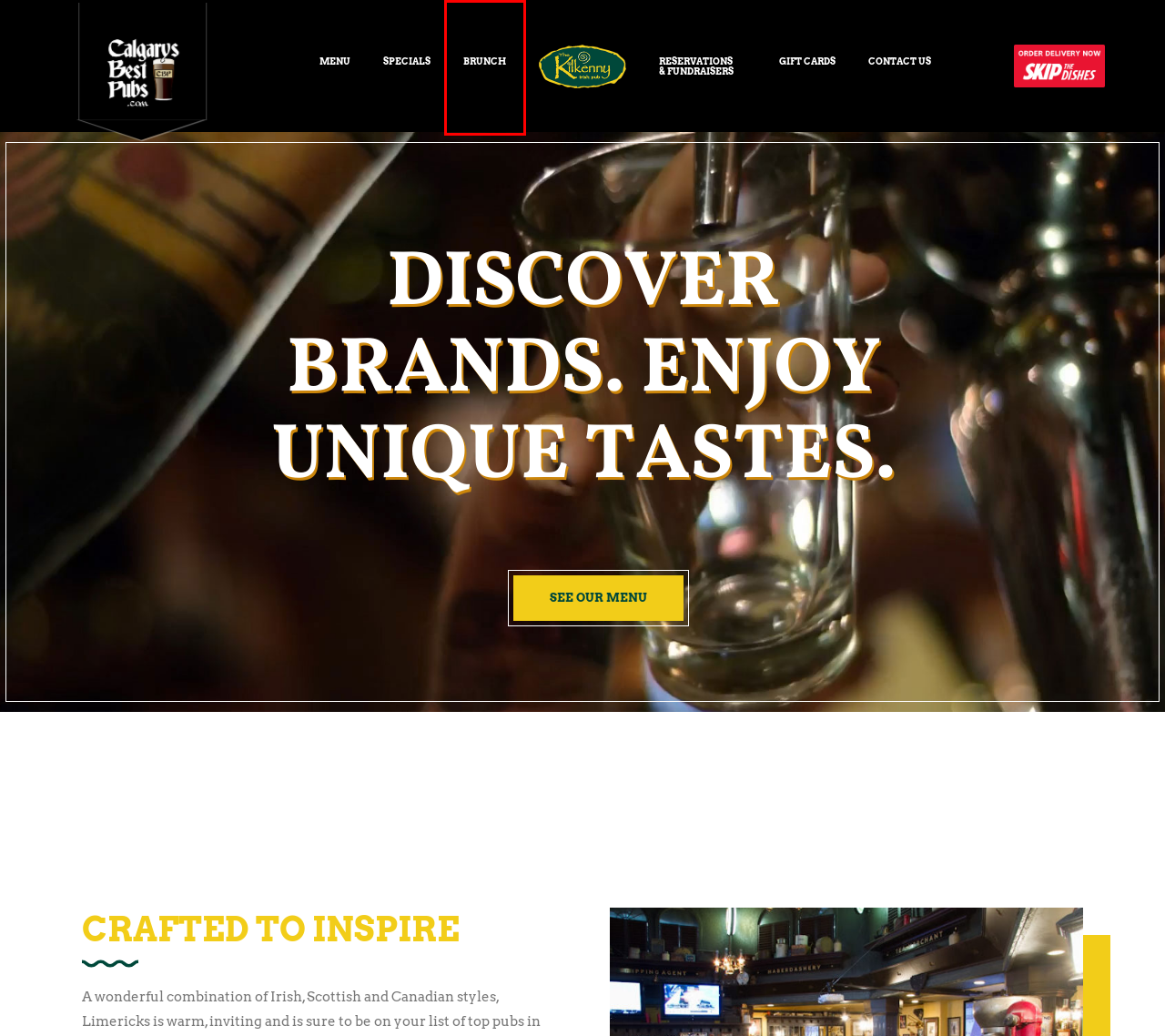Given a screenshot of a webpage with a red bounding box highlighting a UI element, choose the description that best corresponds to the new webpage after clicking the element within the red bounding box. Here are your options:
A. Reservations & Fundraisers | Calgary's Best Pubs
B. The Joyce on 4th | Calgary's Best Pubs
C. Contact Us | Calgary's Best Pubs
D. Dixon’s Public House | Calgary's Best Pubs
E. Windsor Rose Pub | Calgary's Best Pubs
F. Daily Specials | Calgary's Best Pubs
G. Brunch | Calgary's Best Pubs
H. Menu | Calgary's Best Pubs

G